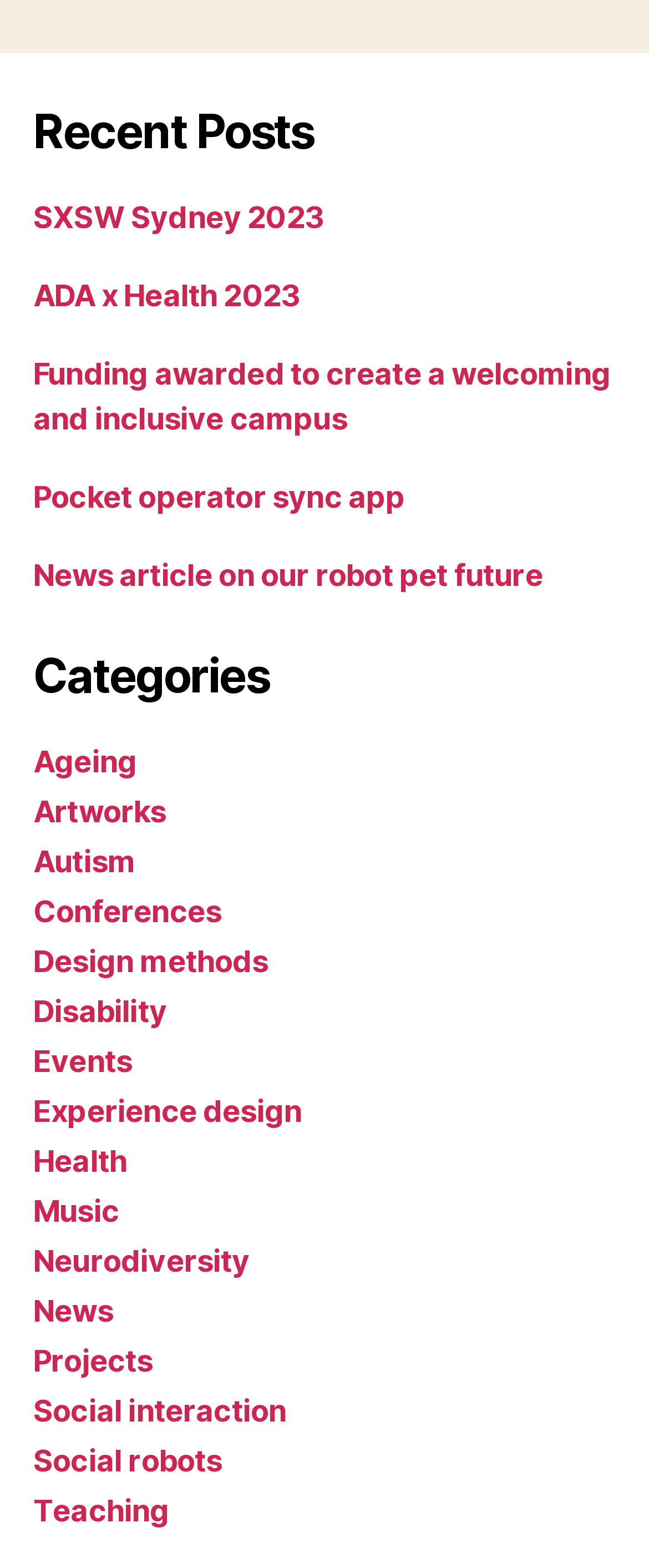Provide the bounding box coordinates of the HTML element this sentence describes: "Send Us A Note". The bounding box coordinates consist of four float numbers between 0 and 1, i.e., [left, top, right, bottom].

None